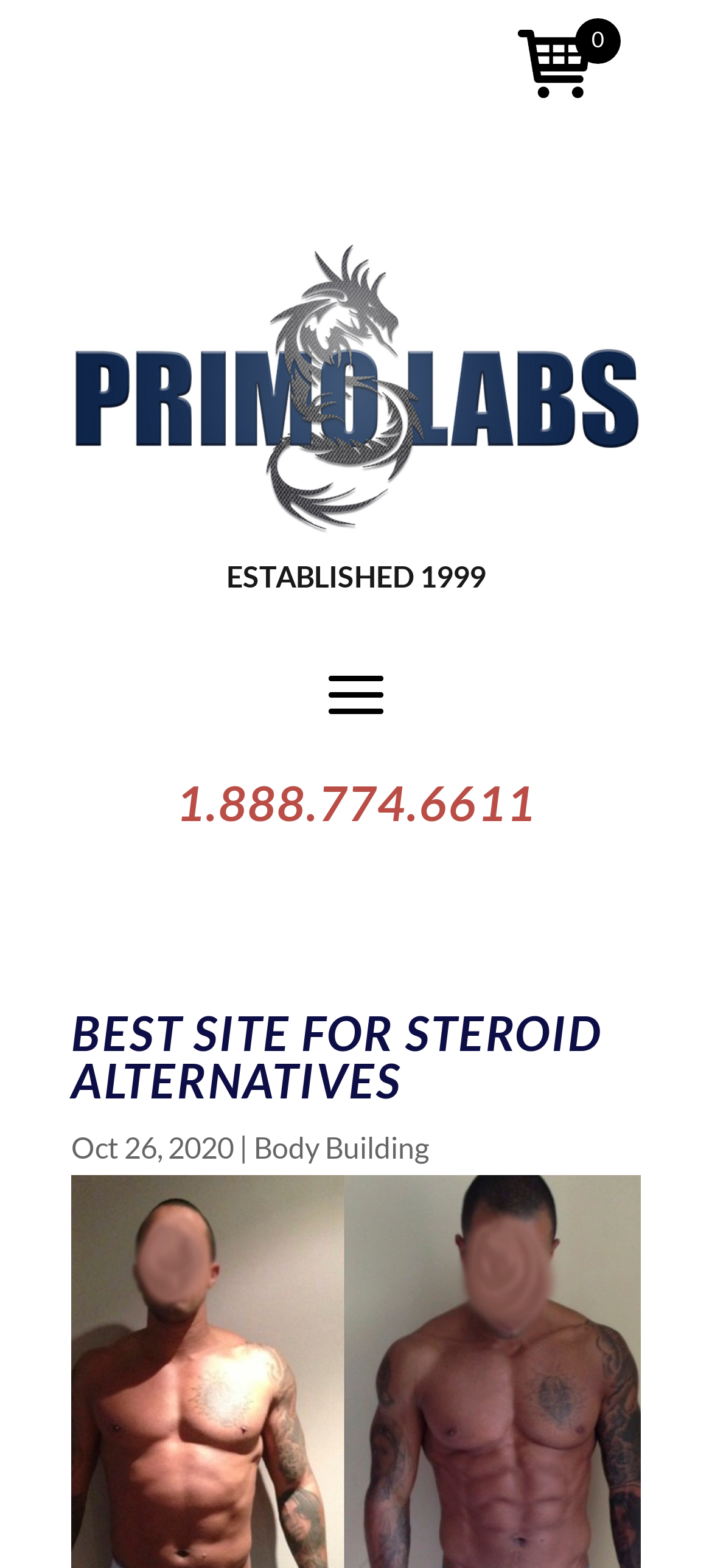Provide a one-word or short-phrase response to the question:
What is the category of the webpage?

Body Building